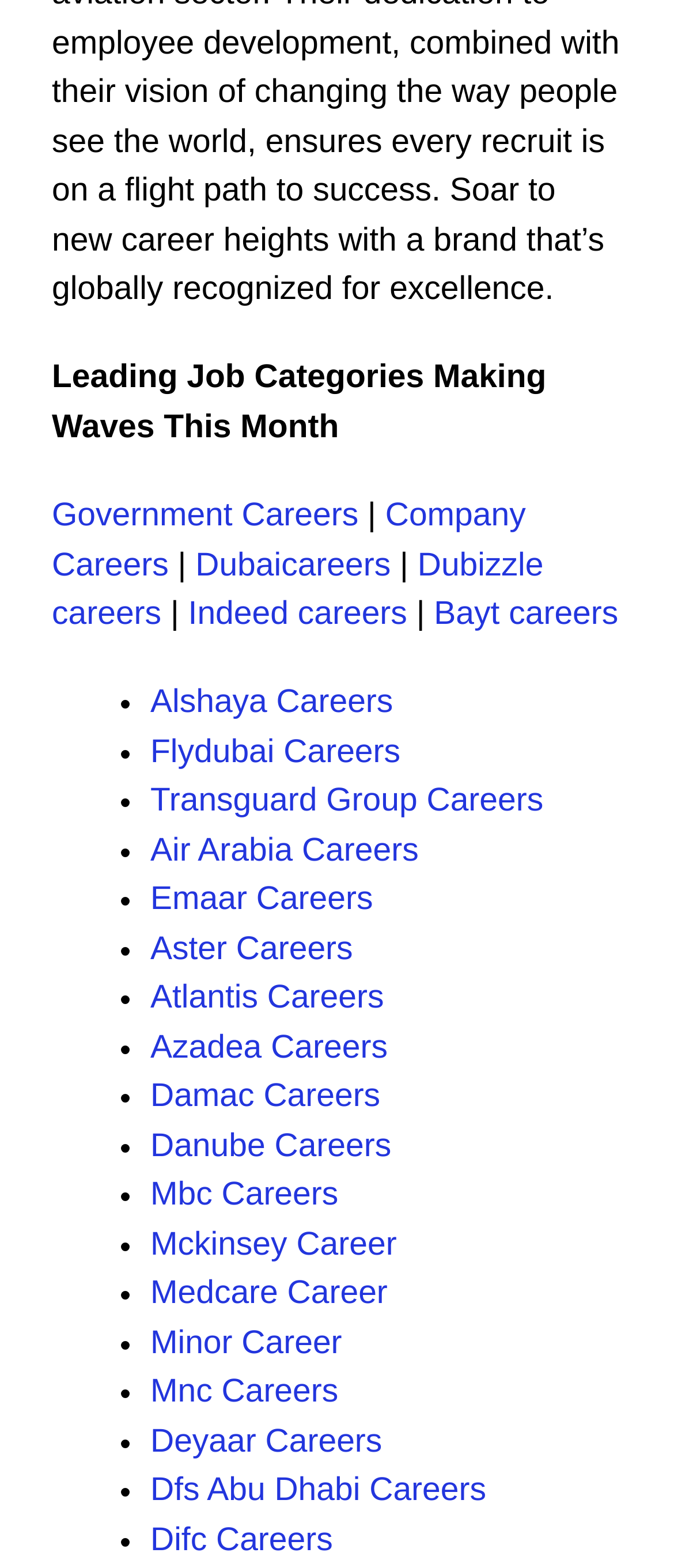Refer to the element description Air Arabia Careers and identify the corresponding bounding box in the screenshot. Format the coordinates as (top-left x, top-left y, bottom-right x, bottom-right y) with values in the range of 0 to 1.

[0.223, 0.531, 0.621, 0.554]